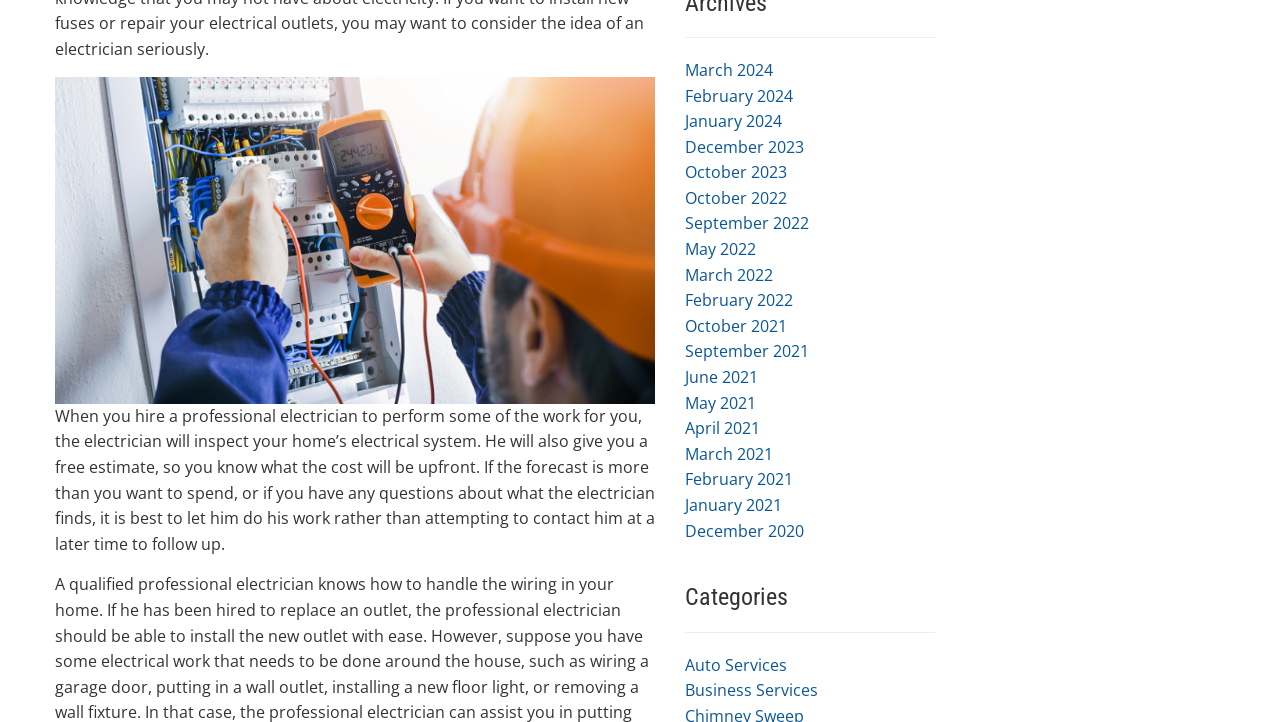Identify the bounding box of the HTML element described as: "Bubble for Good".

None